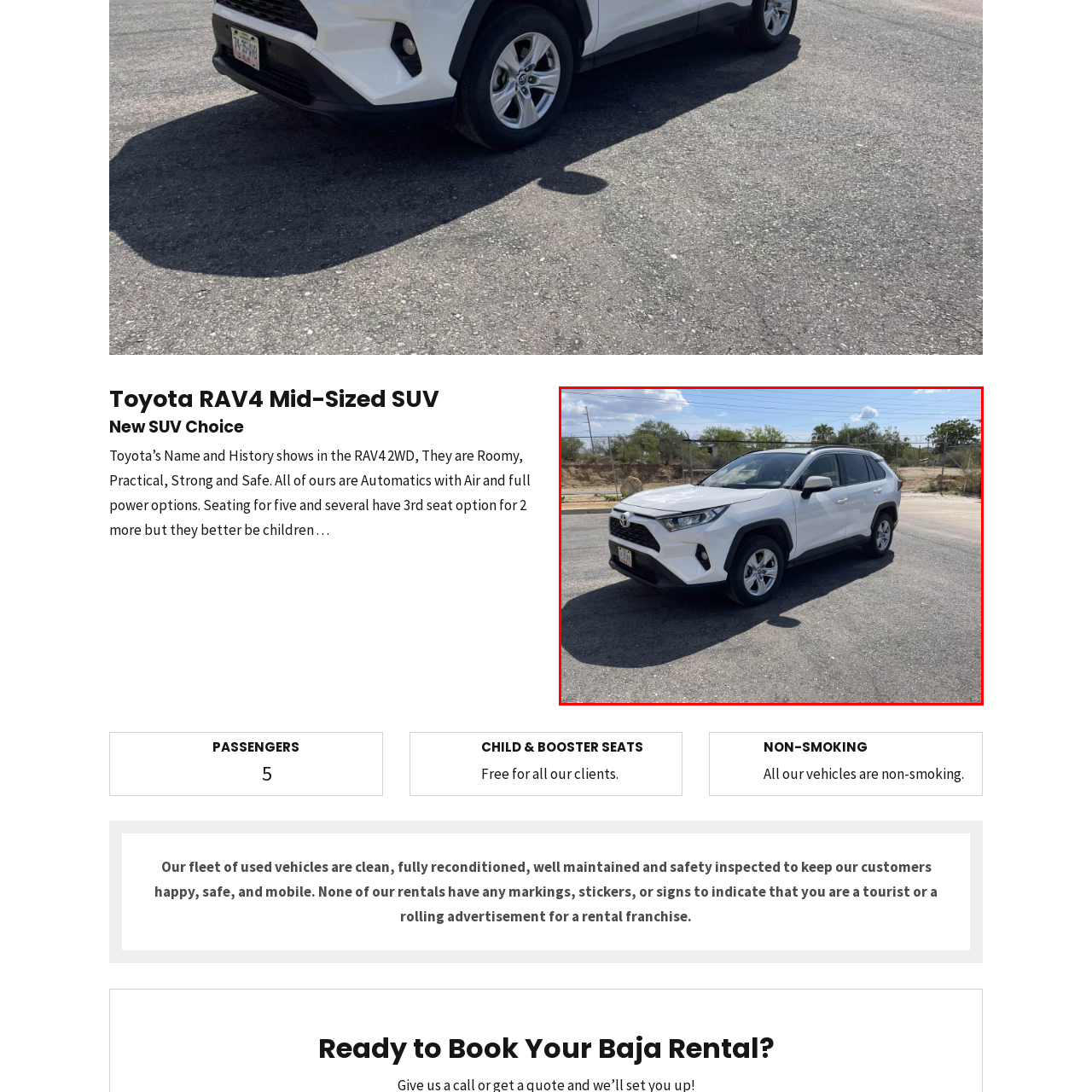Look closely at the part of the image inside the red bounding box, then respond in a word or phrase: How many people can the Toyota RAV4 seat?

Five